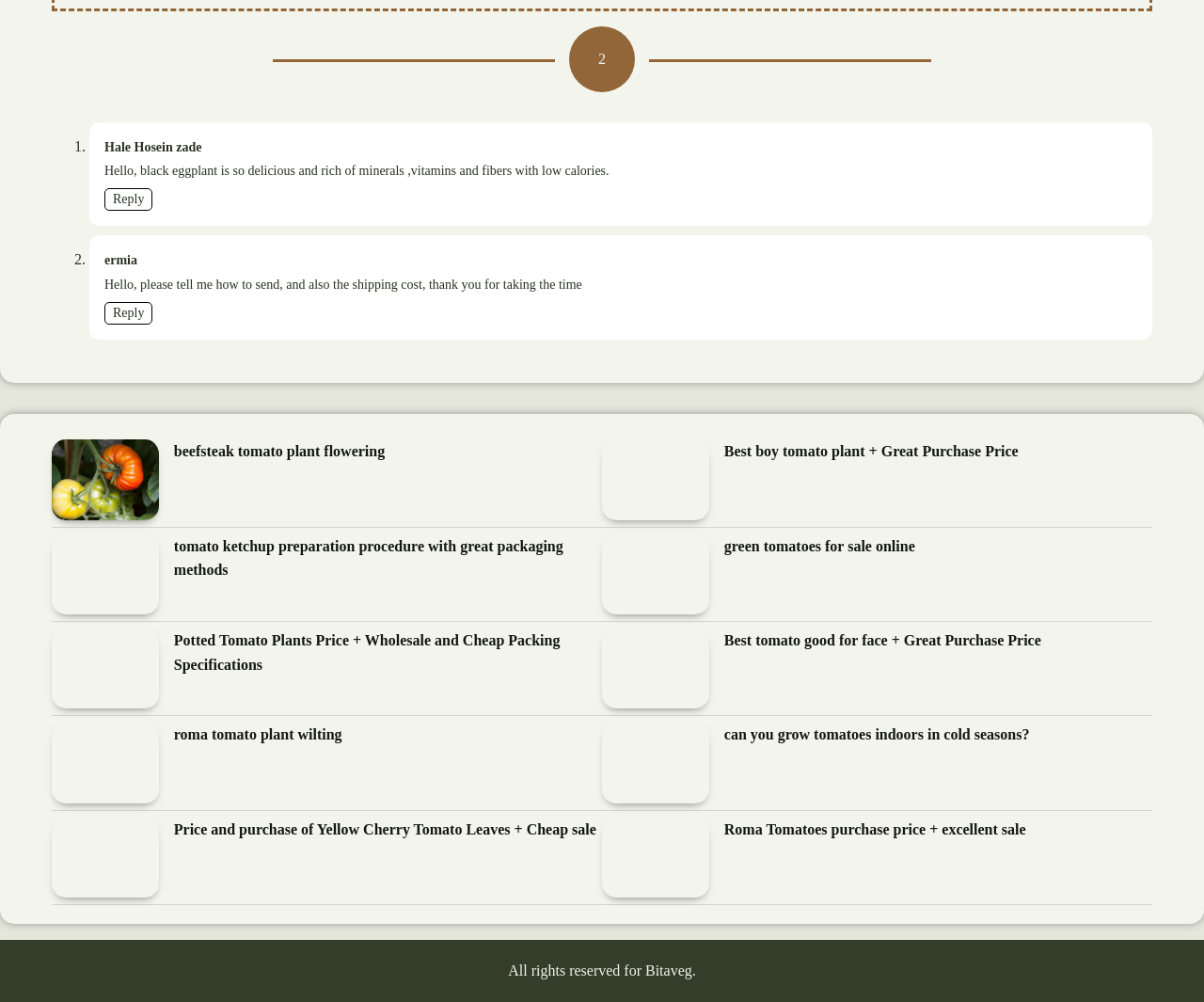What is the topic of the webpage?
Answer the question with just one word or phrase using the image.

Tomatoes